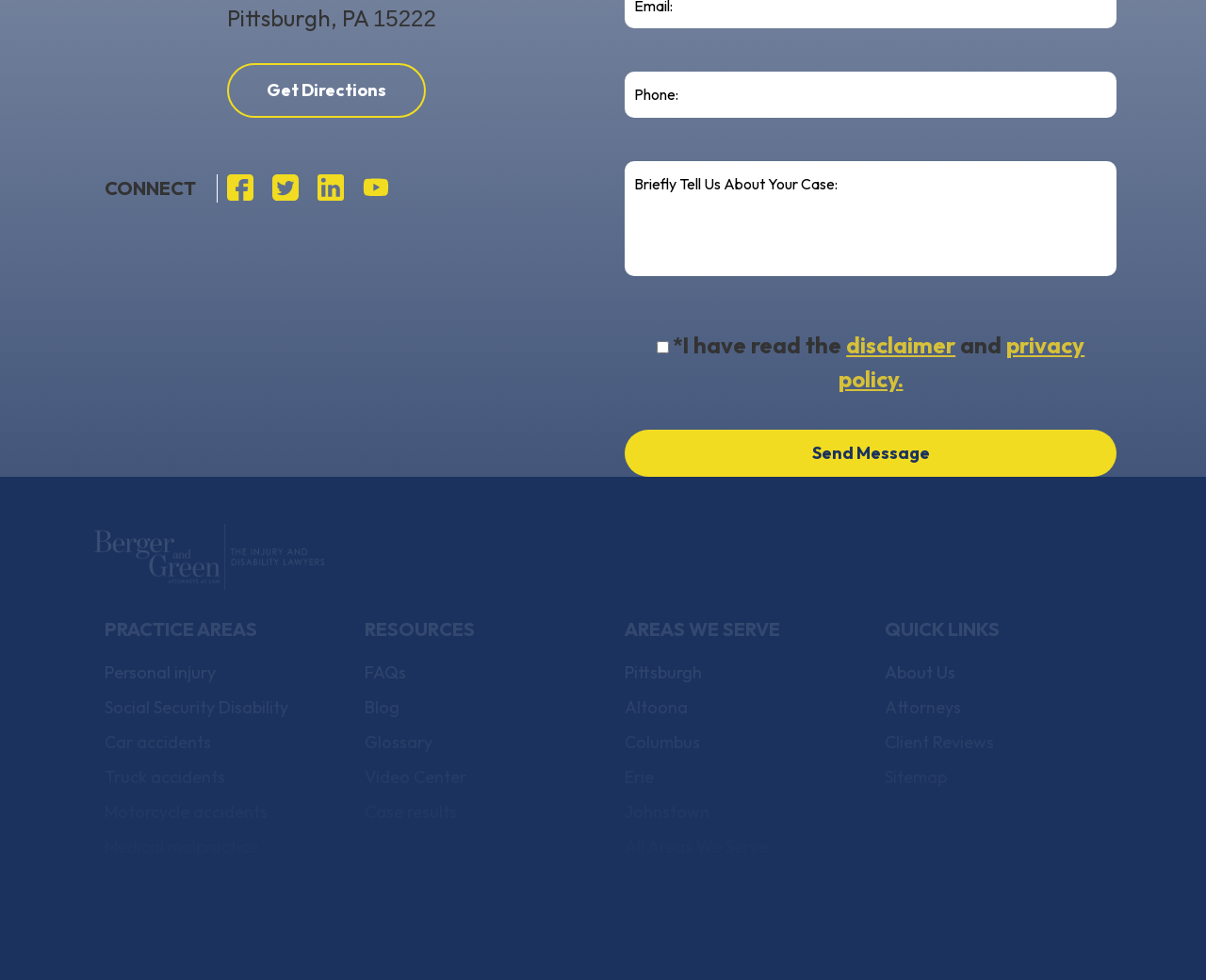Provide the bounding box coordinates in the format (top-left x, top-left y, bottom-right x, bottom-right y). All values are floating point numbers between 0 and 1. Determine the bounding box coordinate of the UI element described as: title="Berger & Green Attorneys"

[0.078, 0.535, 0.269, 0.602]